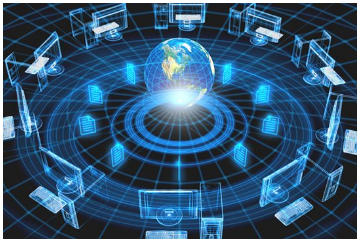Give a detailed account of the elements present in the image.

The image illustrates a dynamic, technologically inspired concept depicting a globe at the center, surrounded by a network of transparent, digital devices, including computers and data files. This arrangement symbolizes connectivity and the exchange of information across a global network. The blue glow emanating from the globe and the circular patterns represent an advanced and interconnected digital landscape, reflecting themes of innovation and modern business solutions. The visual aligns with the overarching message of personalized and unique solutions for businesses, emphasizing the significance of technology in fostering growth and success in a competitive environment.